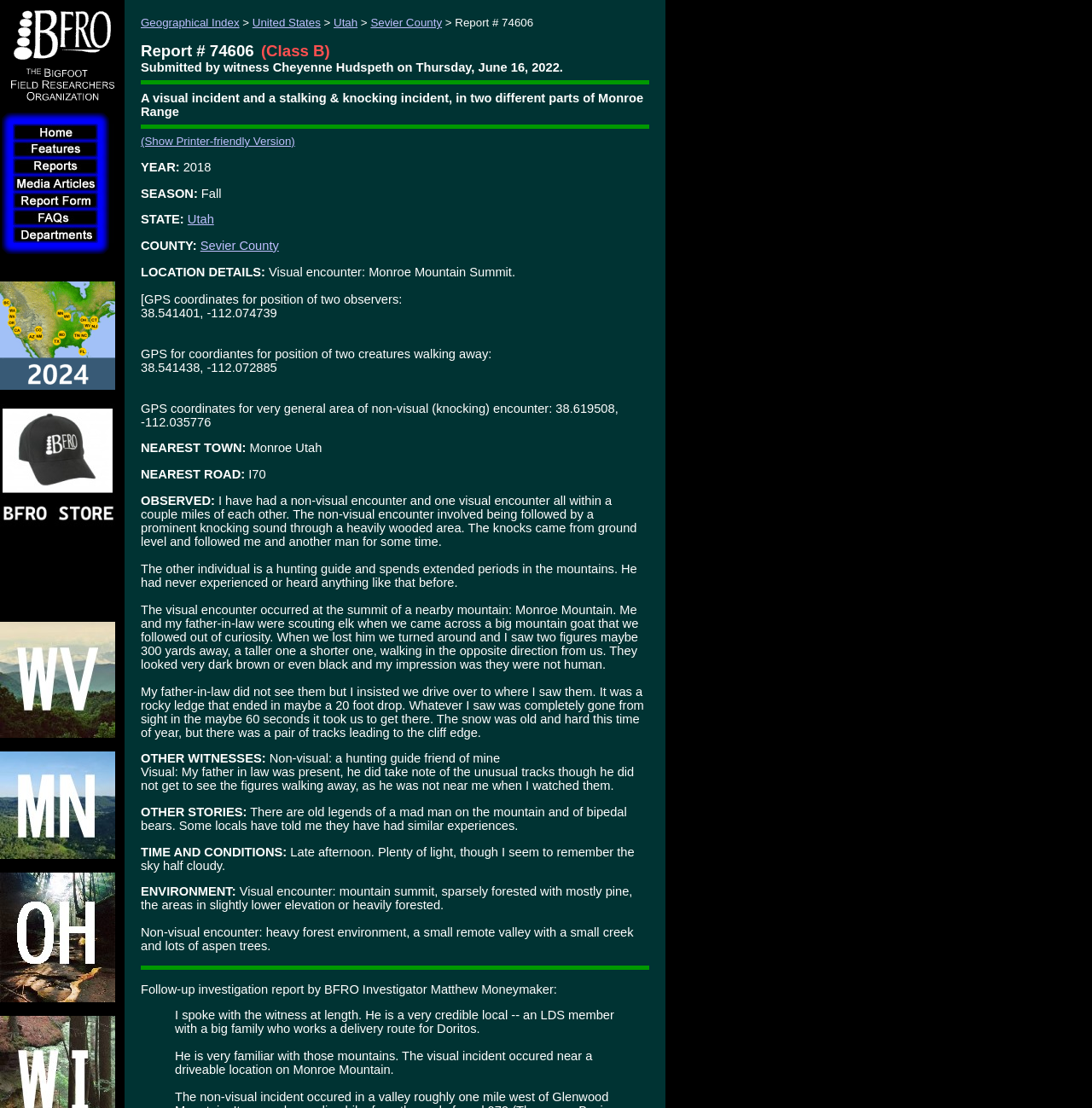Find the bounding box coordinates of the element to click in order to complete the given instruction: "Click the Report # 74606 link."

[0.405, 0.015, 0.488, 0.026]